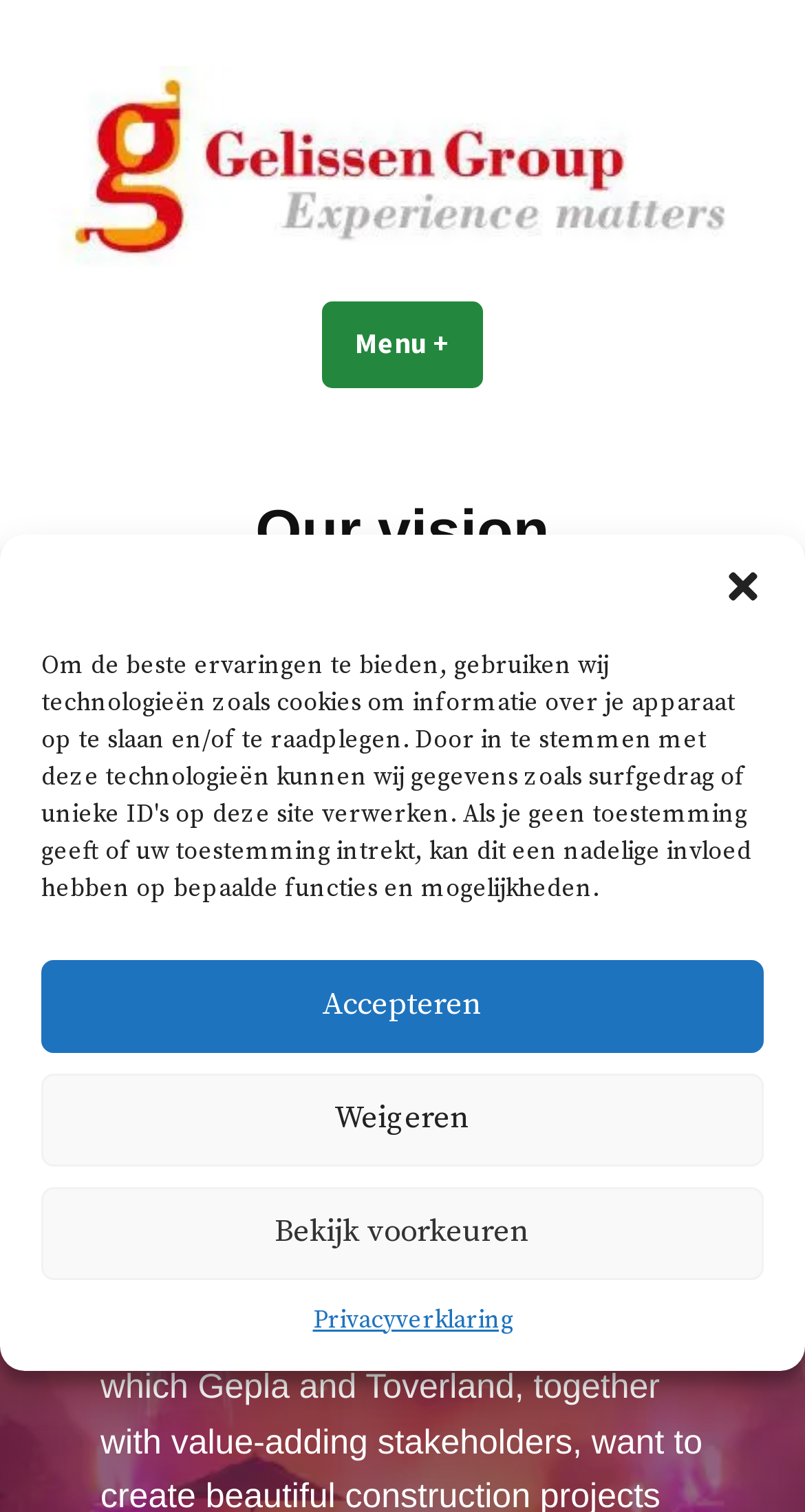What is the last sentence of the main content? Refer to the image and provide a one-word or short phrase answer.

driving forces and economic pillars of our region.